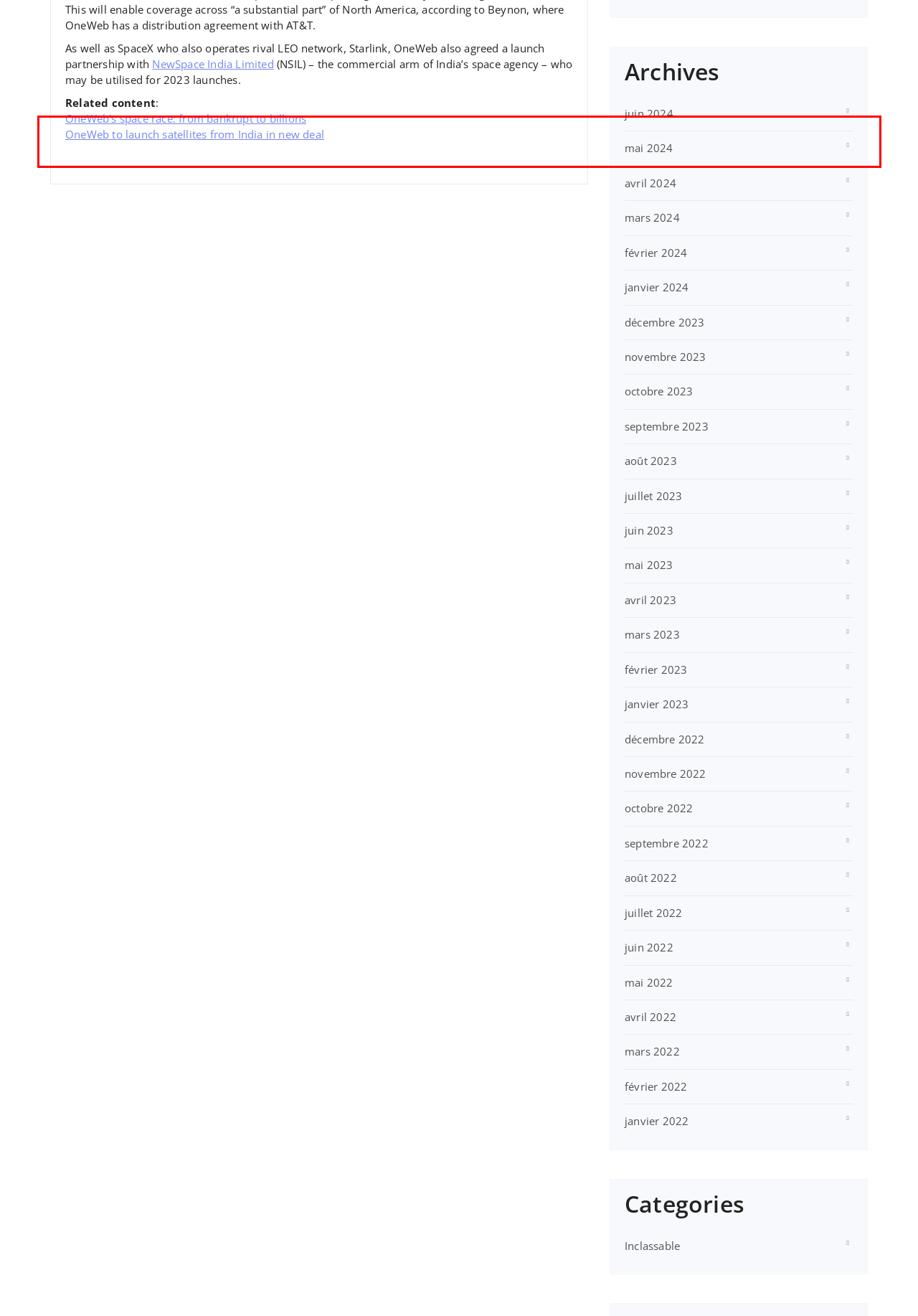You have a screenshot of a webpage where a UI element is enclosed in a red rectangle. Perform OCR to capture the text inside this red rectangle.

OneWeb chief commercial officer Stephen Beynon explained that it will take about 100 days for the satellites to reach their intended destinations and begin services, expanding the operator’s constellation into the southern hemisphere while improving the density of coverage to the north. This will enable coverage across “a substantial part” of North America, according to Beynon, where OneWeb has a distribution agreement with AT&T.